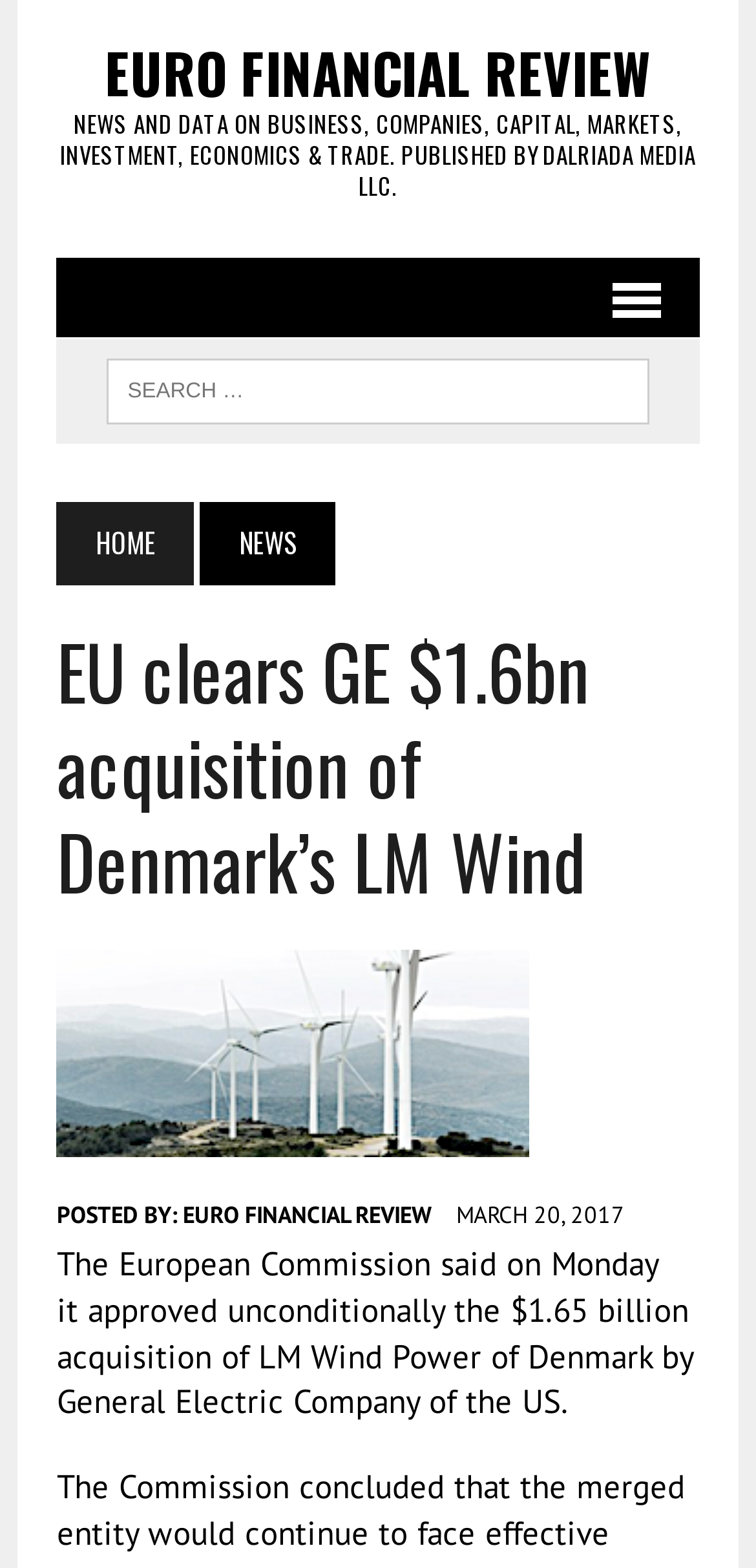What is the name of the publication?
Ensure your answer is thorough and detailed.

The top of the webpage displays the heading 'EURO FINANCIAL REVIEW' and also provides a link to 'Euro Financial Review', indicating that it is the name of the publication.